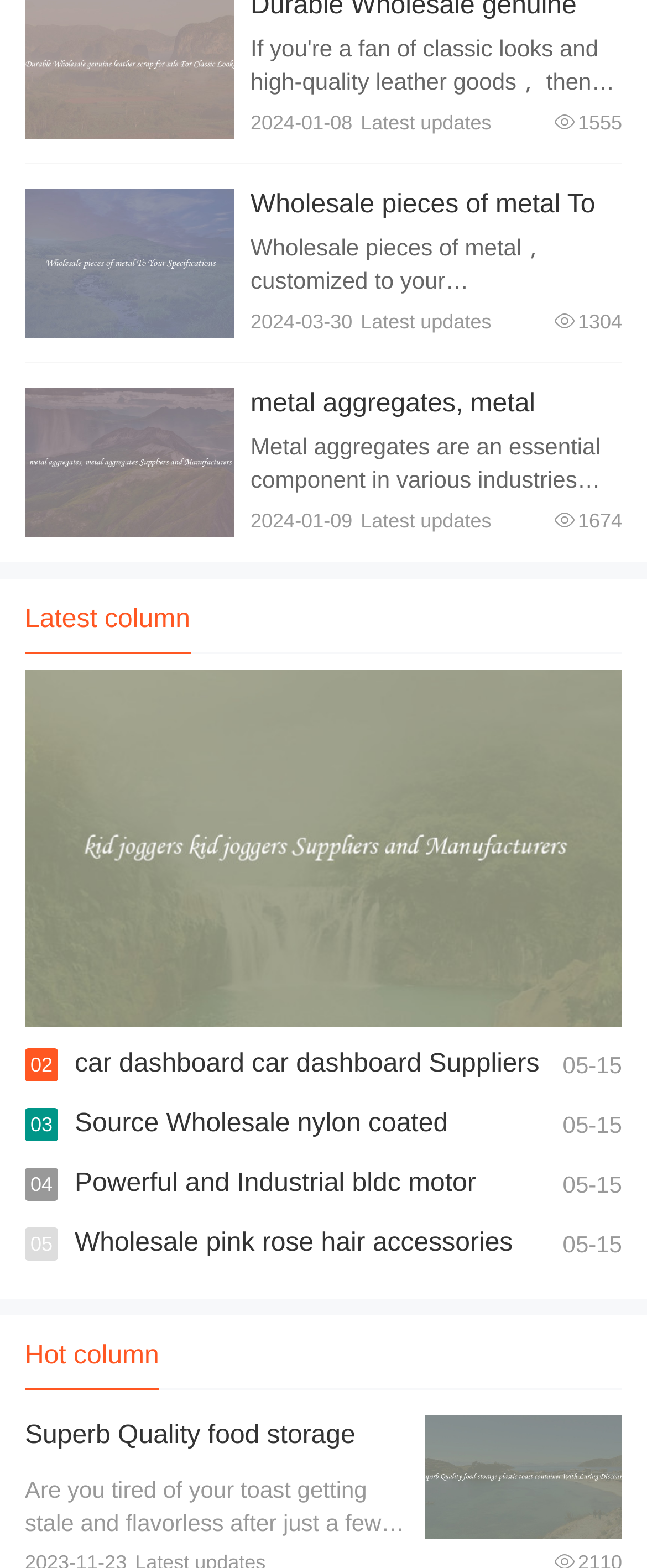What is the text of the second 'StaticText' element?
Please answer using one word or phrase, based on the screenshot.

Latest updates